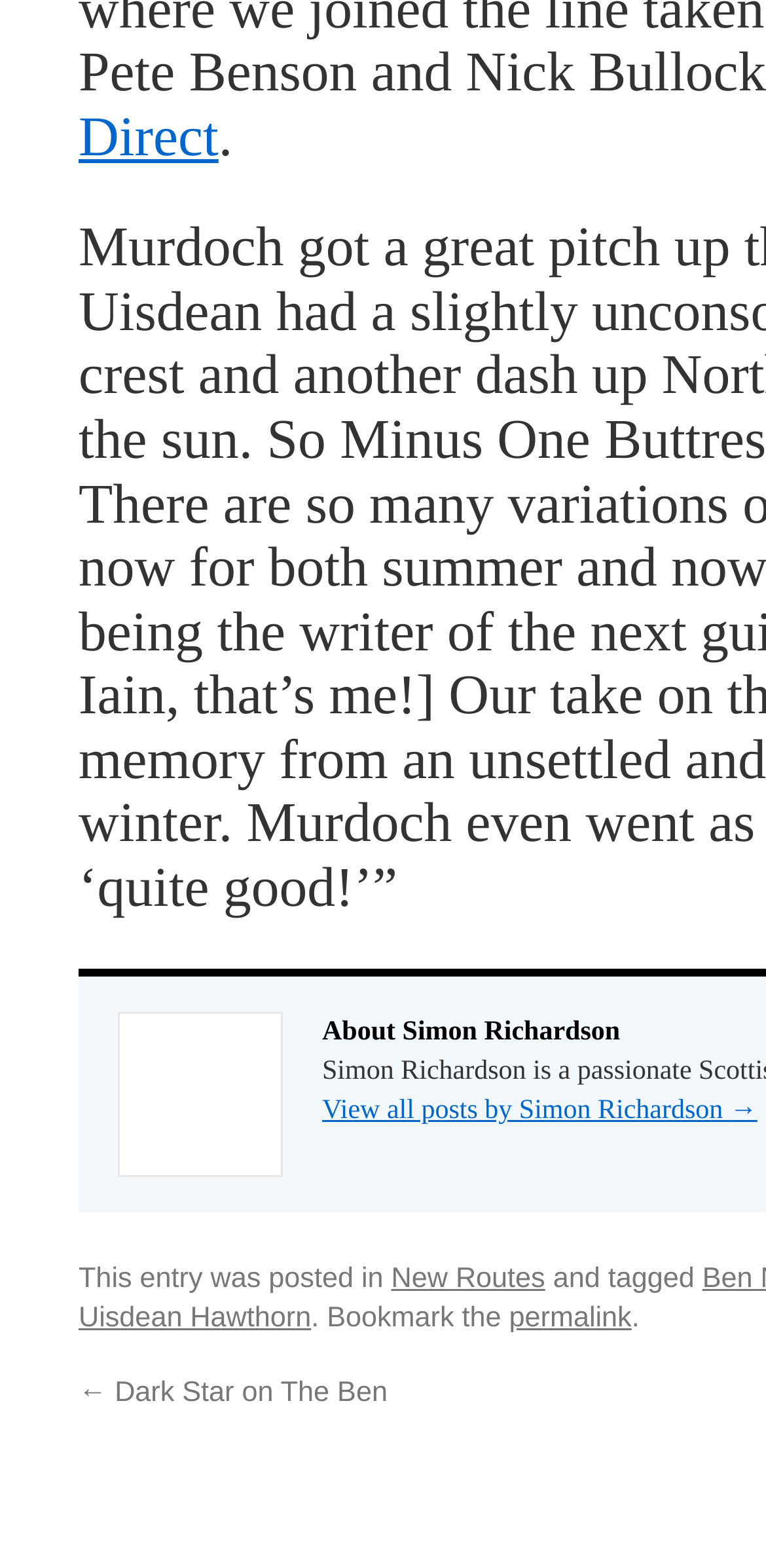Bounding box coordinates are specified in the format (top-left x, top-left y, bottom-right x, bottom-right y). All values are floating point numbers bounded between 0 and 1. Please provide the bounding box coordinate of the region this sentence describes: New Routes

[0.511, 0.806, 0.712, 0.826]